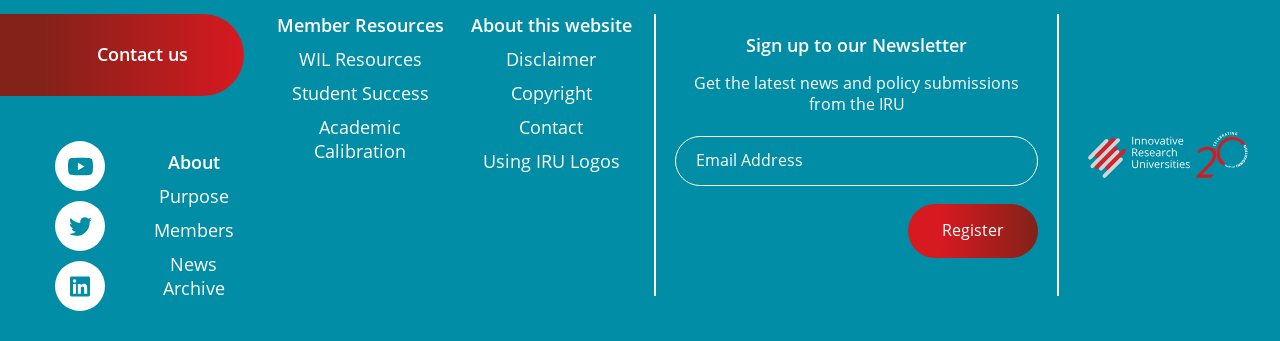How can I get the latest news and policy submissions?
Craft a detailed and extensive response to the question.

To get the latest news and policy submissions, I can sign up to the IRU's newsletter by filling out the textbox and clicking the 'Register' button, which is located in the bottom section of the webpage.